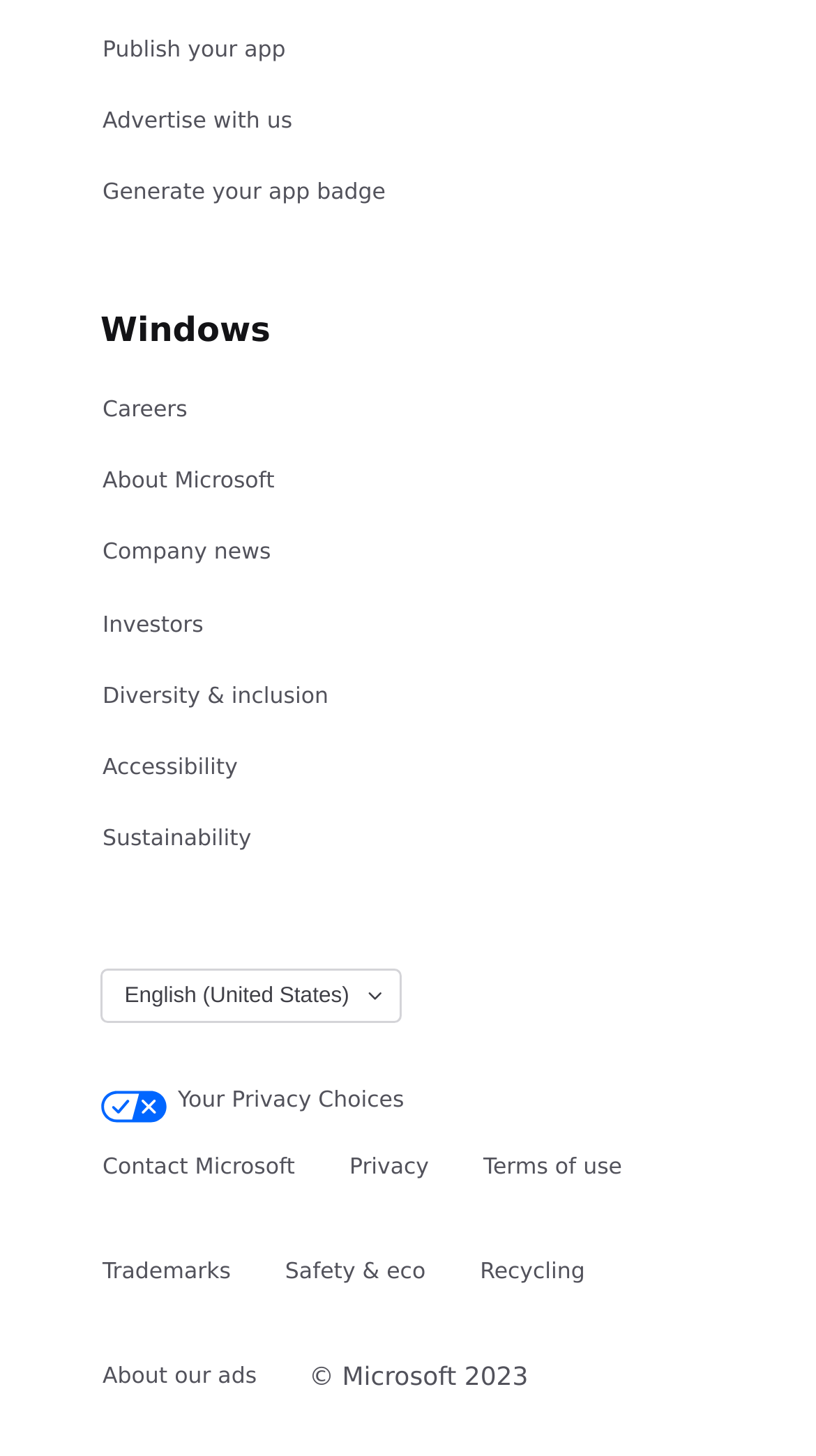Predict the bounding box coordinates of the area that should be clicked to accomplish the following instruction: "view archives for June 2024". The bounding box coordinates should consist of four float numbers between 0 and 1, i.e., [left, top, right, bottom].

None